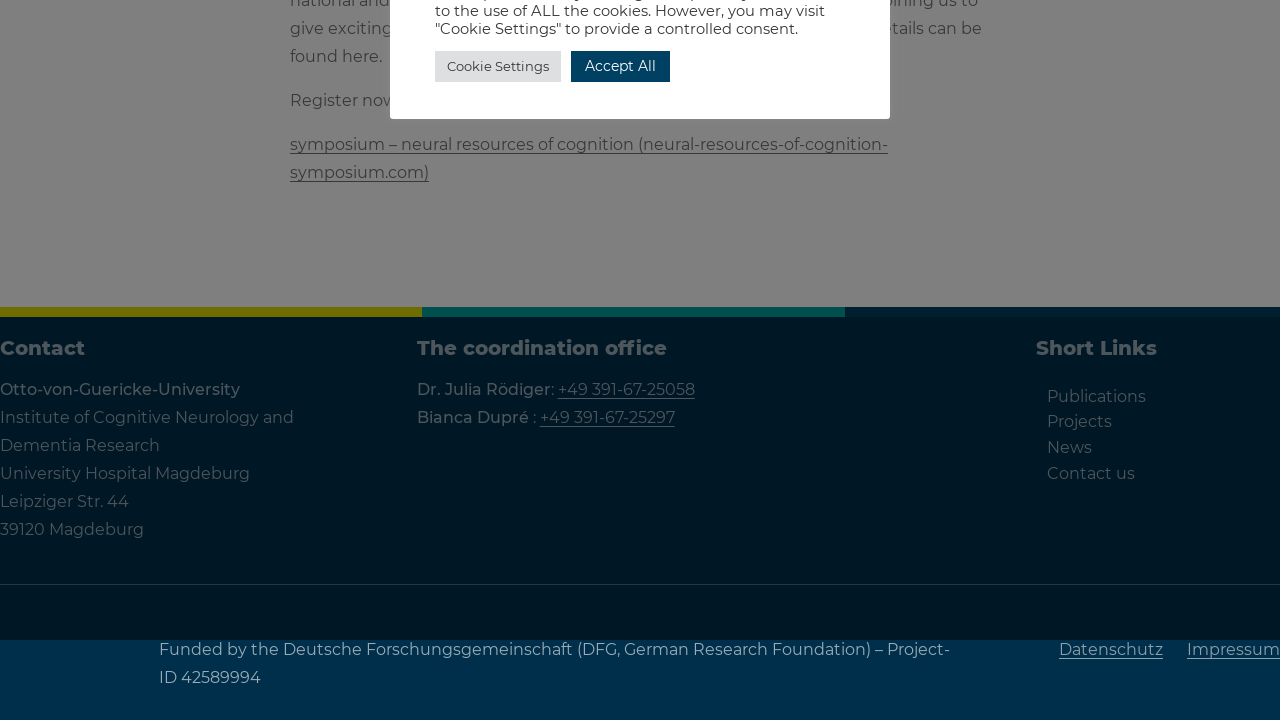Please specify the bounding box coordinates in the format (top-left x, top-left y, bottom-right x, bottom-right y), with all values as floating point numbers between 0 and 1. Identify the bounding box of the UI element described by: Contact us

[0.818, 0.64, 0.887, 0.675]